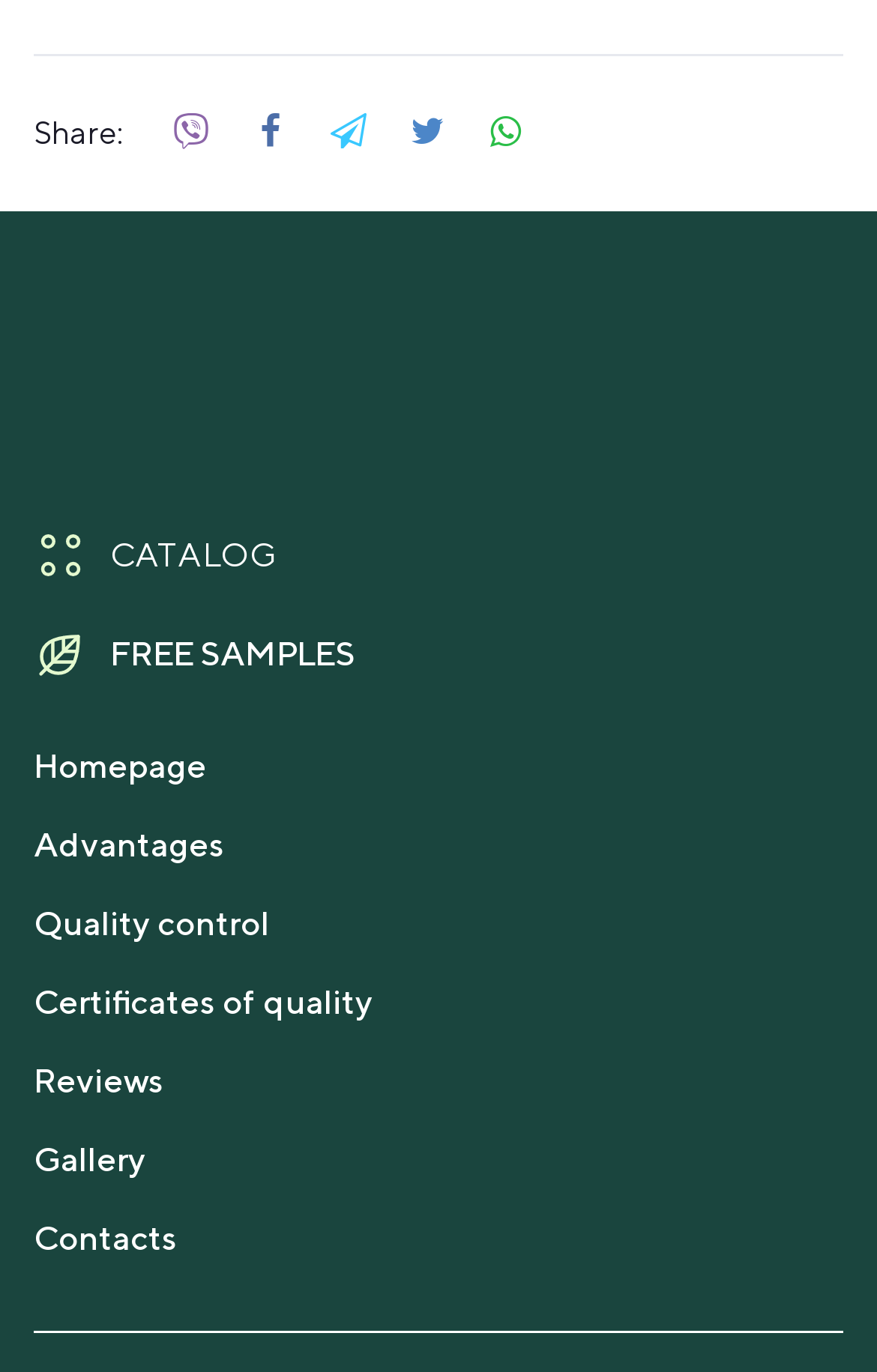Look at the image and answer the question in detail:
How many menu items are there?

I counted the number of menu items on the left side of the webpage, which are CATALOG, FREE SAMPLES, Homepage, Advantages, Quality control, Certificates of quality, Reviews, Gallery, and Contacts.